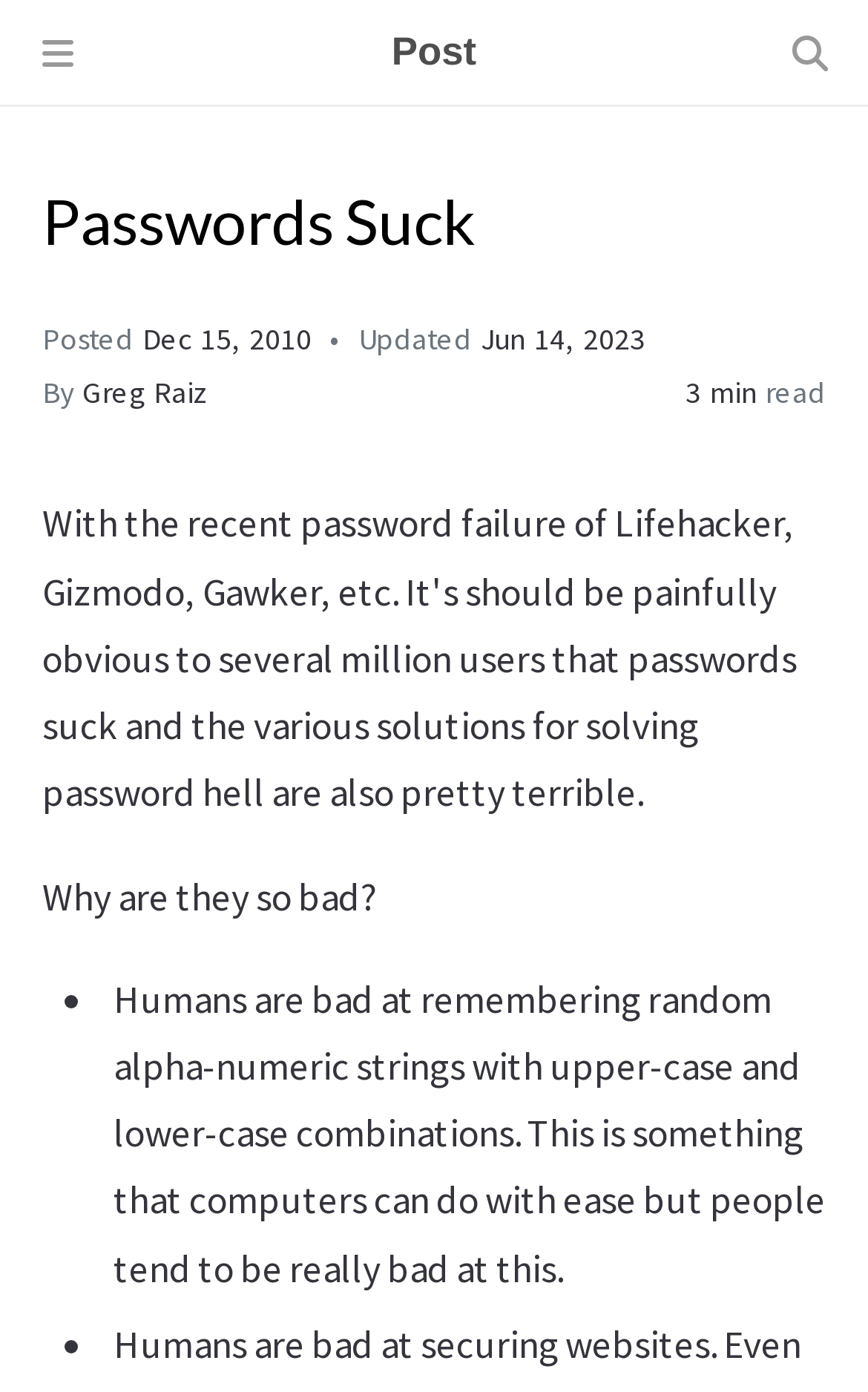Give a succinct answer to this question in a single word or phrase: 
Who is the author of the blog post?

Greg Raiz